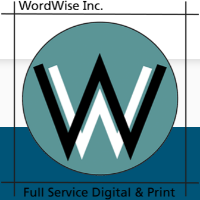Offer a detailed explanation of what is happening in the image.

This image features the logo of WordWise Inc., a company specializing in both digital and print services. The logo is designed in a circular format, prominently displaying the letters "W" within a stylized graphics backdrop. The colors blend a teal circle with the letter "W" rendered in black and white, creating a striking visual contrast. Below the logo, the text "Full Service Digital & Print" is scripted, emphasizing the company's comprehensive service offering. This logo encapsulates the brand's modern and professional image, aligning with their focus on providing innovative solutions in the digital production space.